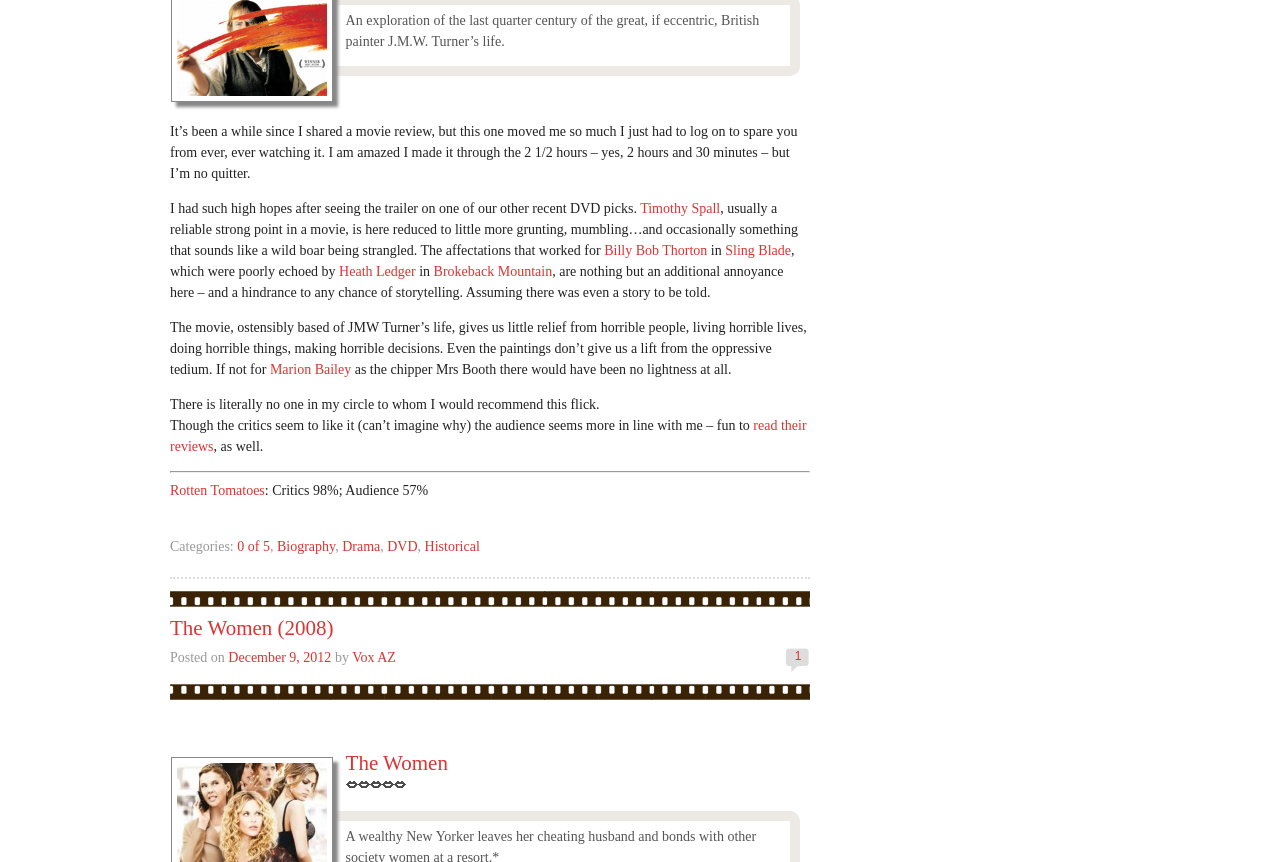Please predict the bounding box coordinates (top-left x, top-left y, bottom-right x, bottom-right y) for the UI element in the screenshot that fits the description: Buy Gift Sub

None